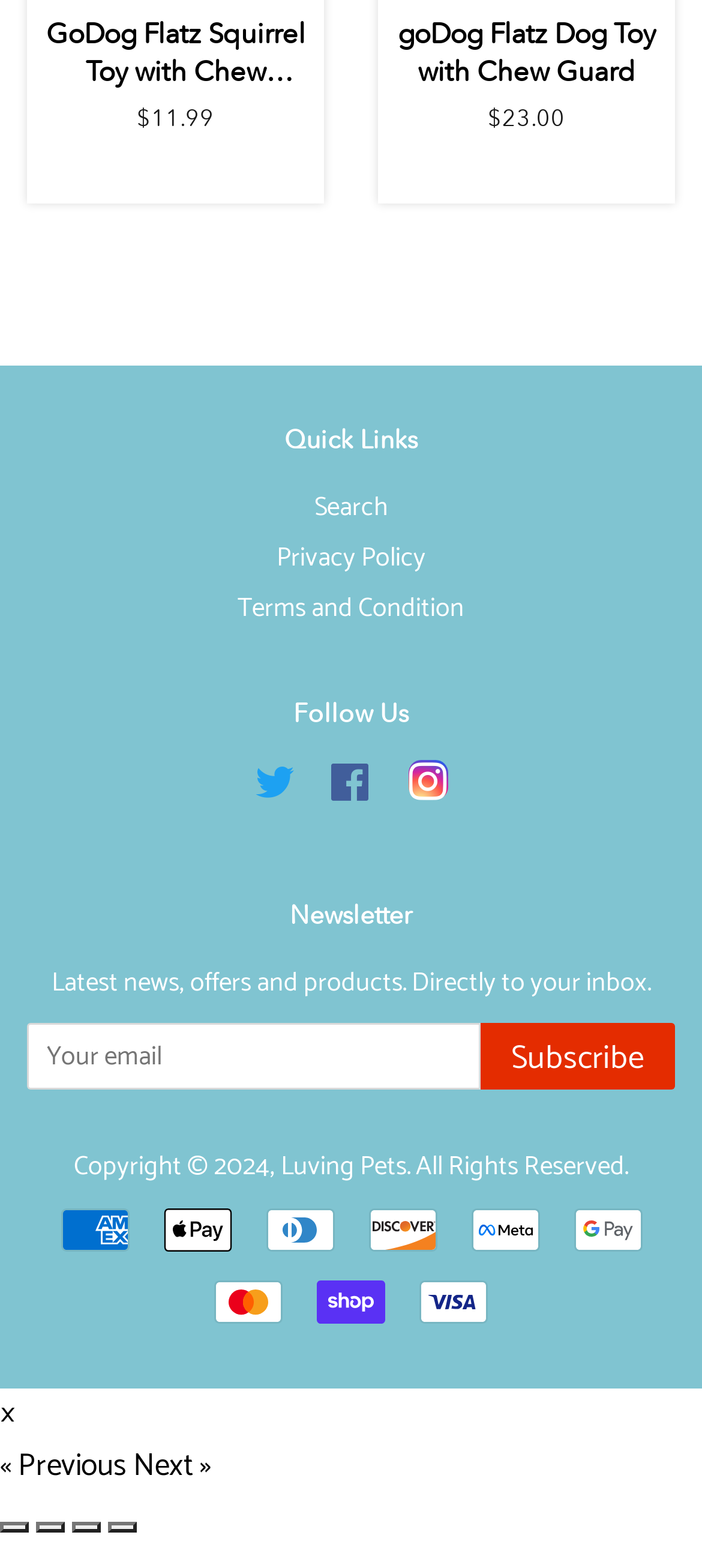With reference to the screenshot, provide a detailed response to the question below:
How many payment icons are displayed?

There are seven payment icons displayed, namely American Express, Apple Pay, Diners Club, Discover, Meta Pay, Google Pay, and Mastercard, which are located at the bottom of the page with bounding box coordinates of [0.086, 0.771, 0.183, 0.798], [0.232, 0.771, 0.329, 0.798], [0.378, 0.771, 0.476, 0.798], [0.524, 0.771, 0.622, 0.798], [0.671, 0.771, 0.768, 0.798], [0.817, 0.771, 0.914, 0.798], and [0.305, 0.817, 0.403, 0.844] respectively.